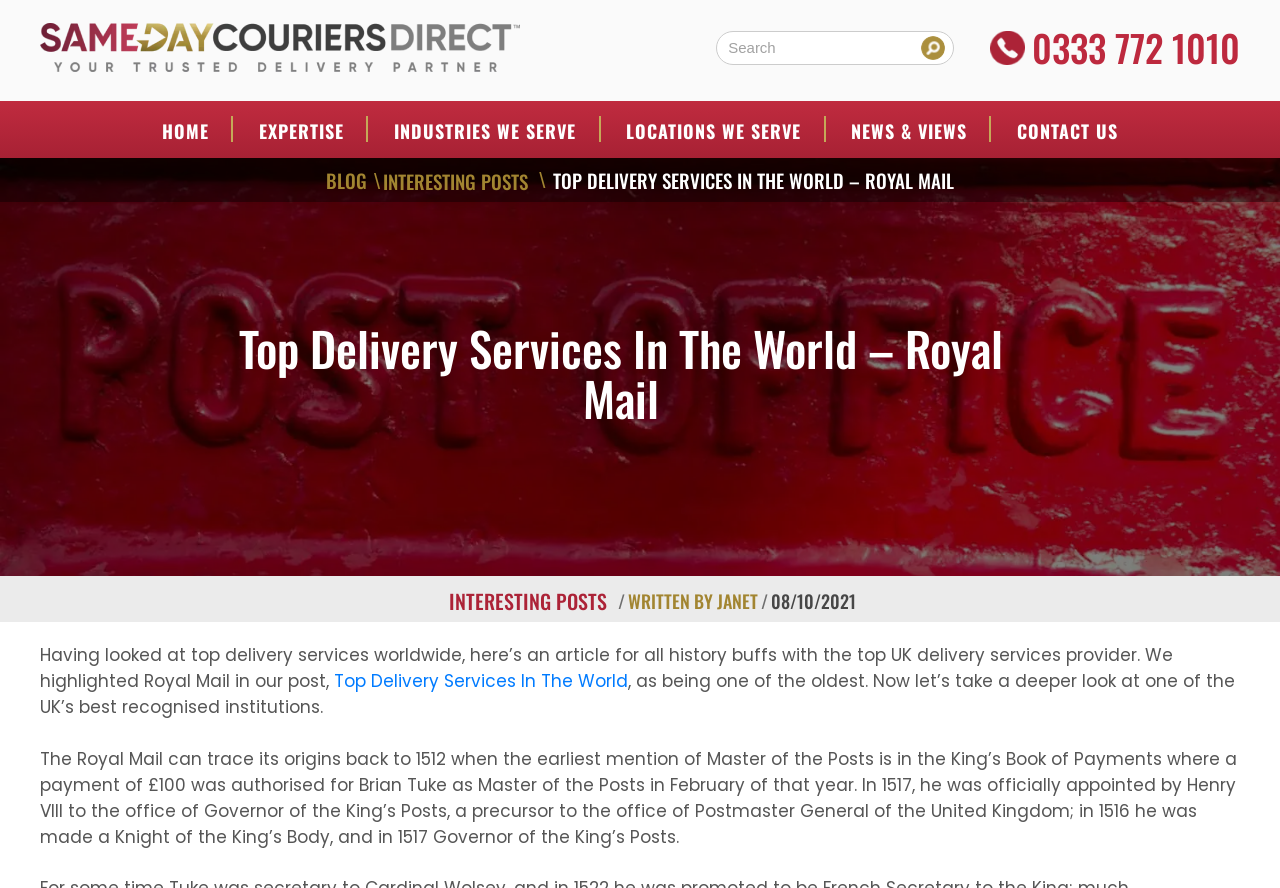Create a detailed narrative describing the layout and content of the webpage.

The webpage is about UK delivery services, specifically focusing on the history of Royal Mail. At the top left corner, there is a logo of Same Day Couriers Direct, accompanied by a link to the same. Below the logo, there is a text "Your Trusted Delivery Partner". A search bar is located at the top right corner, with a search button next to it. 

On the top right side, there is a phone number "0333 772 1010" displayed as a link. A navigation menu, labeled as "Top Menu", spans across the top of the page, containing links to "HOME", "EXPERTISE", "INDUSTRIES WE SERVE", "LOCATIONS WE SERVE", "NEWS & VIEWS", and "CONTACT US". 

Below the navigation menu, there is a large image that takes up the full width of the page, with a heading "Top Delivery Services In The World – Royal Mail". 

The main content of the page starts below the image, with a text that introduces the history of Royal Mail, mentioning that it can be traced back to 1512. The text is divided into paragraphs, with a link to "Top Delivery Services In The World" in the middle. The article continues to describe the early history of Royal Mail, including its origins during Henry VIII's reign.